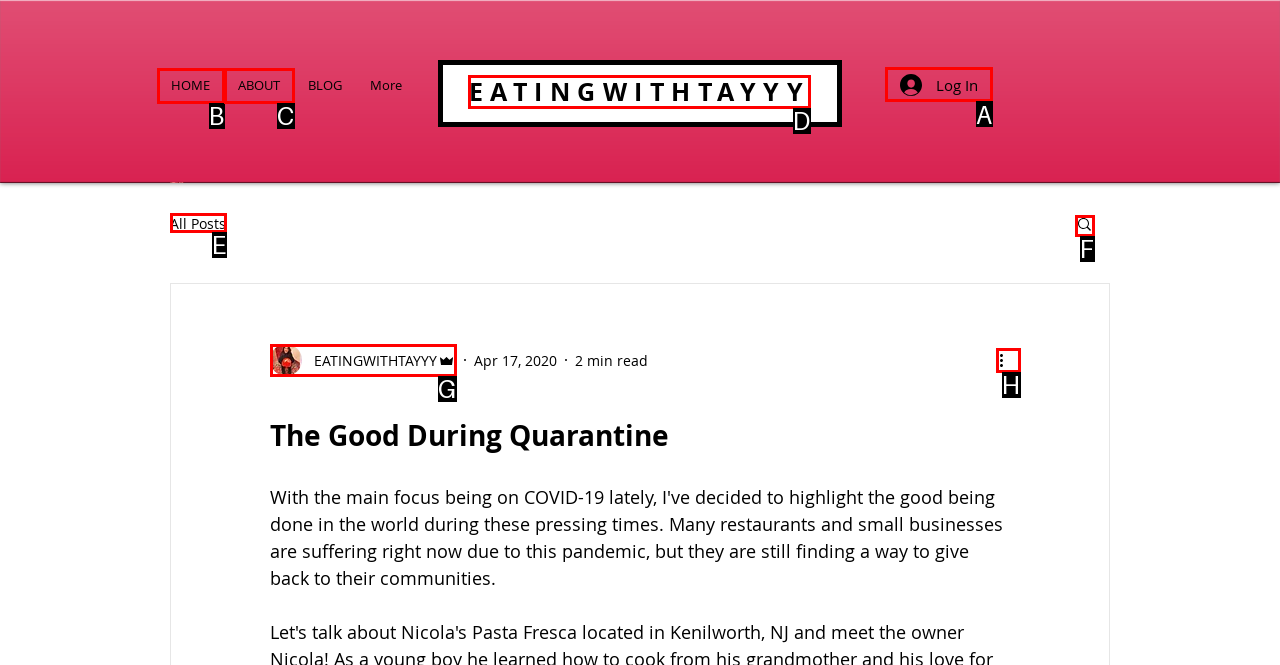Identify the letter of the UI element you need to select to accomplish the task: log in.
Respond with the option's letter from the given choices directly.

A